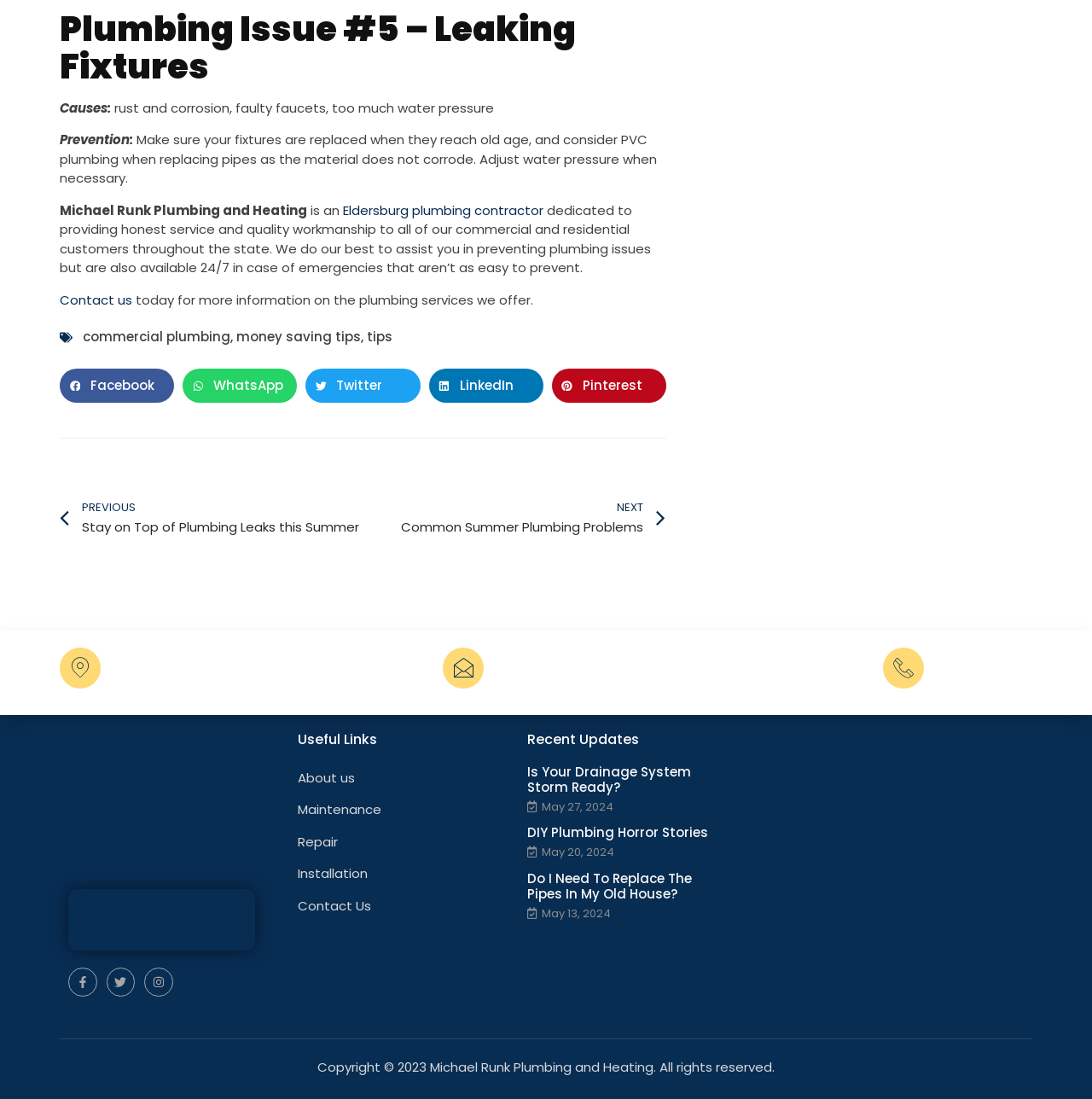What is the topic of the webpage?
Using the image, answer in one word or phrase.

Plumbing Issue #5 – Leaking Fixtures